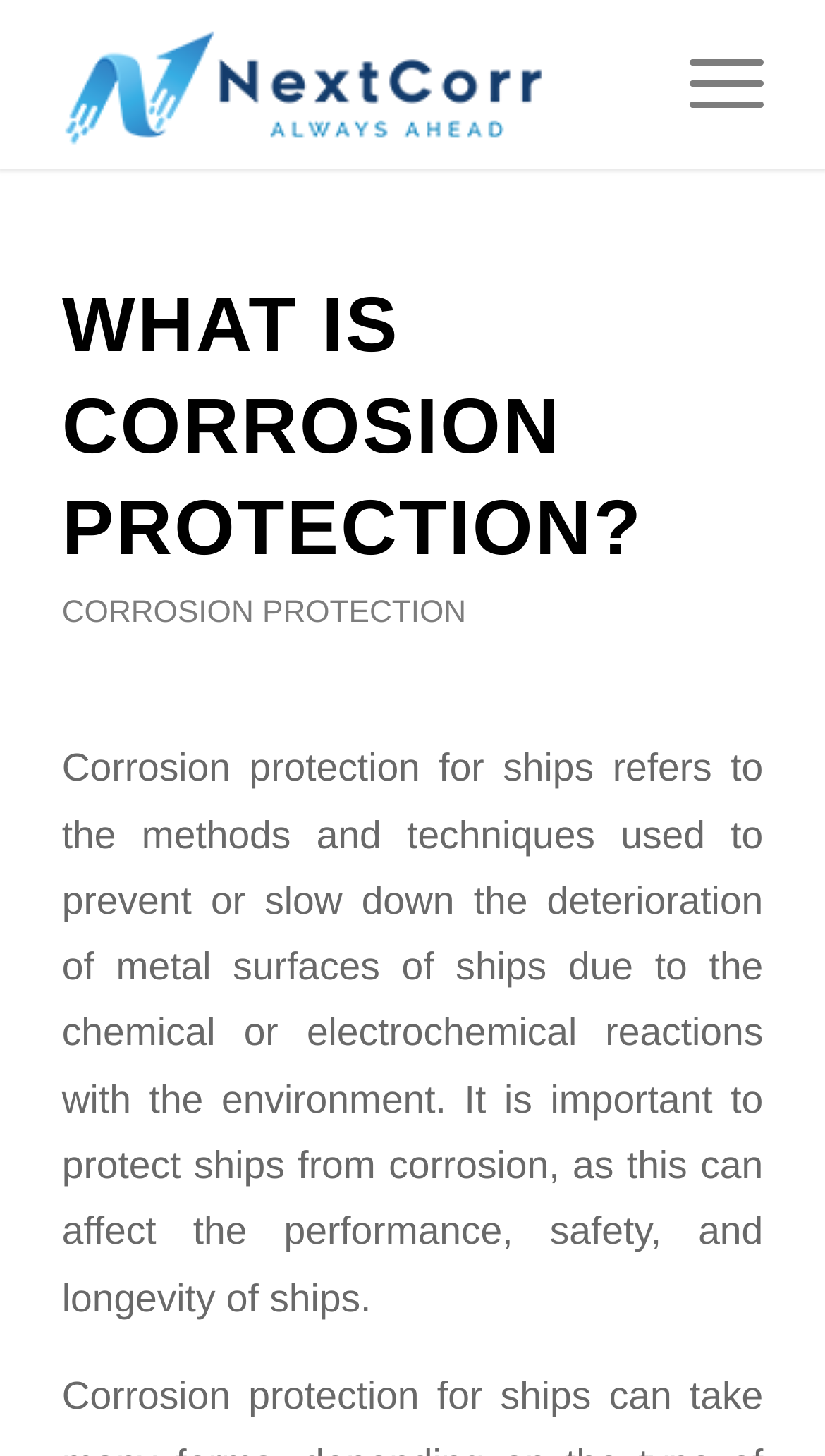Given the element description Corrosion Protection, identify the bounding box coordinates for the UI element on the webpage screenshot. The format should be (top-left x, top-left y, bottom-right x, bottom-right y), with values between 0 and 1.

[0.075, 0.41, 0.565, 0.434]